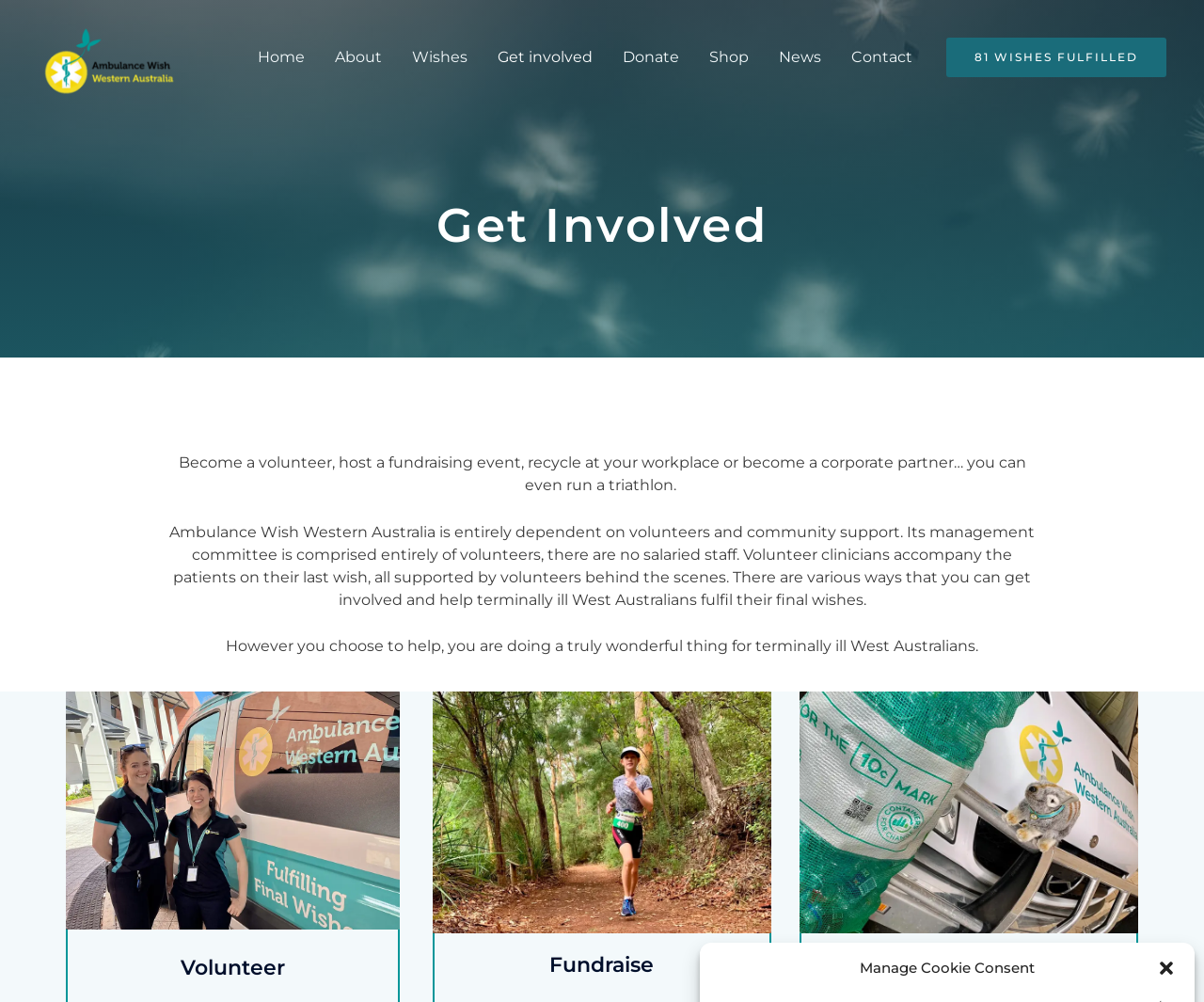Using the description "81 wishes fulfilled", locate and provide the bounding box of the UI element.

[0.786, 0.038, 0.969, 0.077]